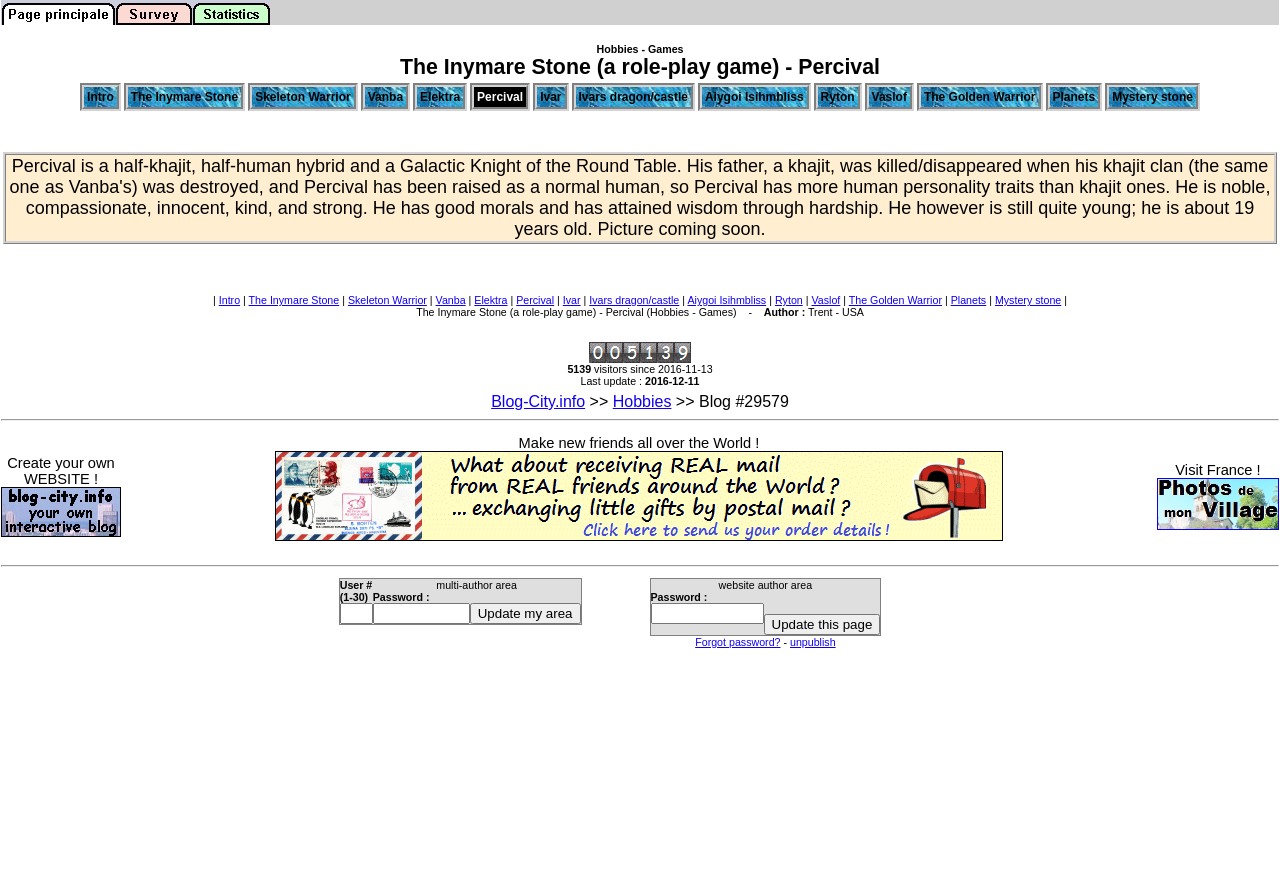Pinpoint the bounding box coordinates of the area that should be clicked to complete the following instruction: "Click the link to view the Mystery stone". The coordinates must be given as four float numbers between 0 and 1, i.e., [left, top, right, bottom].

[0.863, 0.095, 0.937, 0.128]